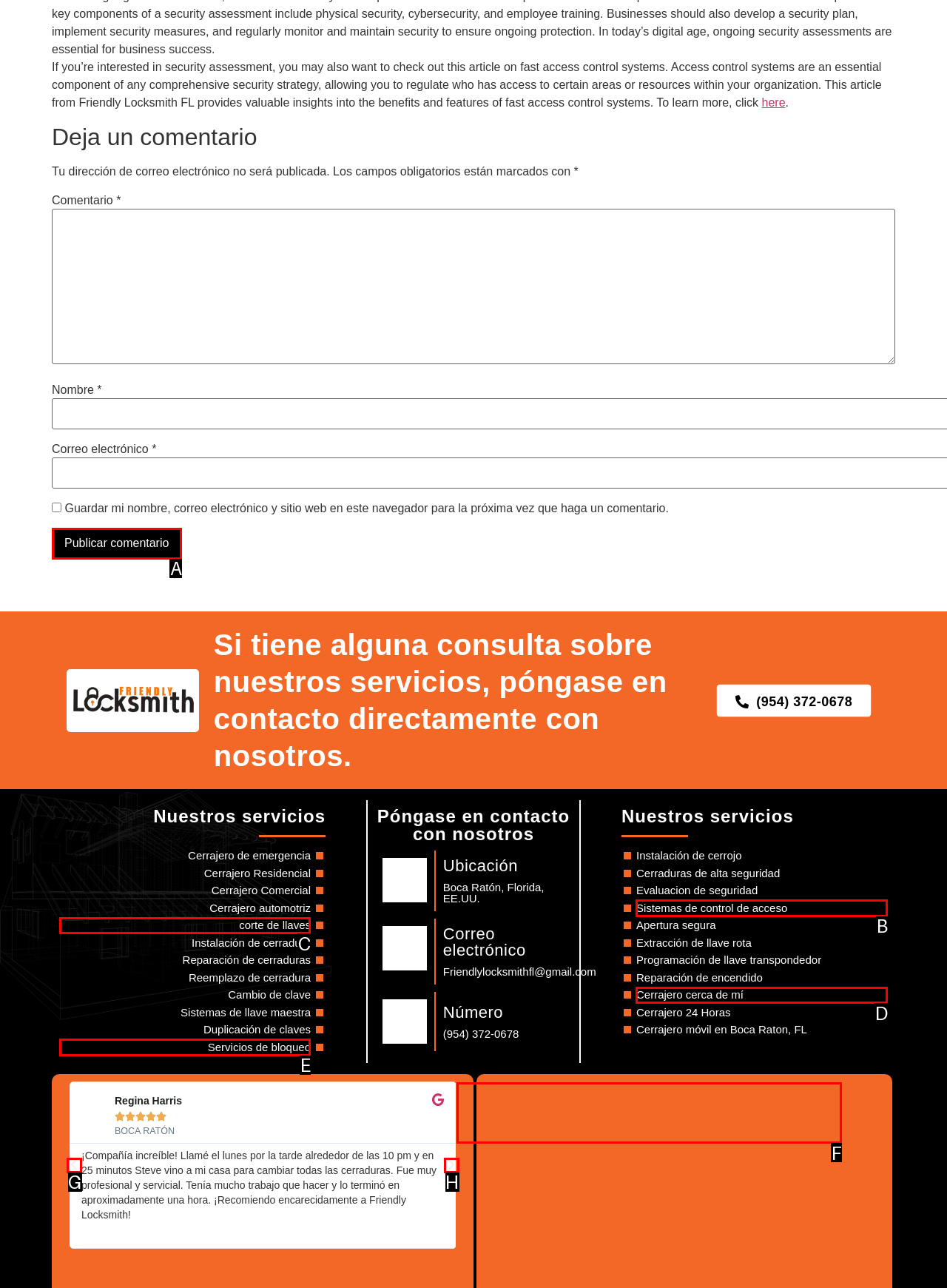Select the HTML element that needs to be clicked to carry out the task: Click on the 'Publicar comentario' button
Provide the letter of the correct option.

A